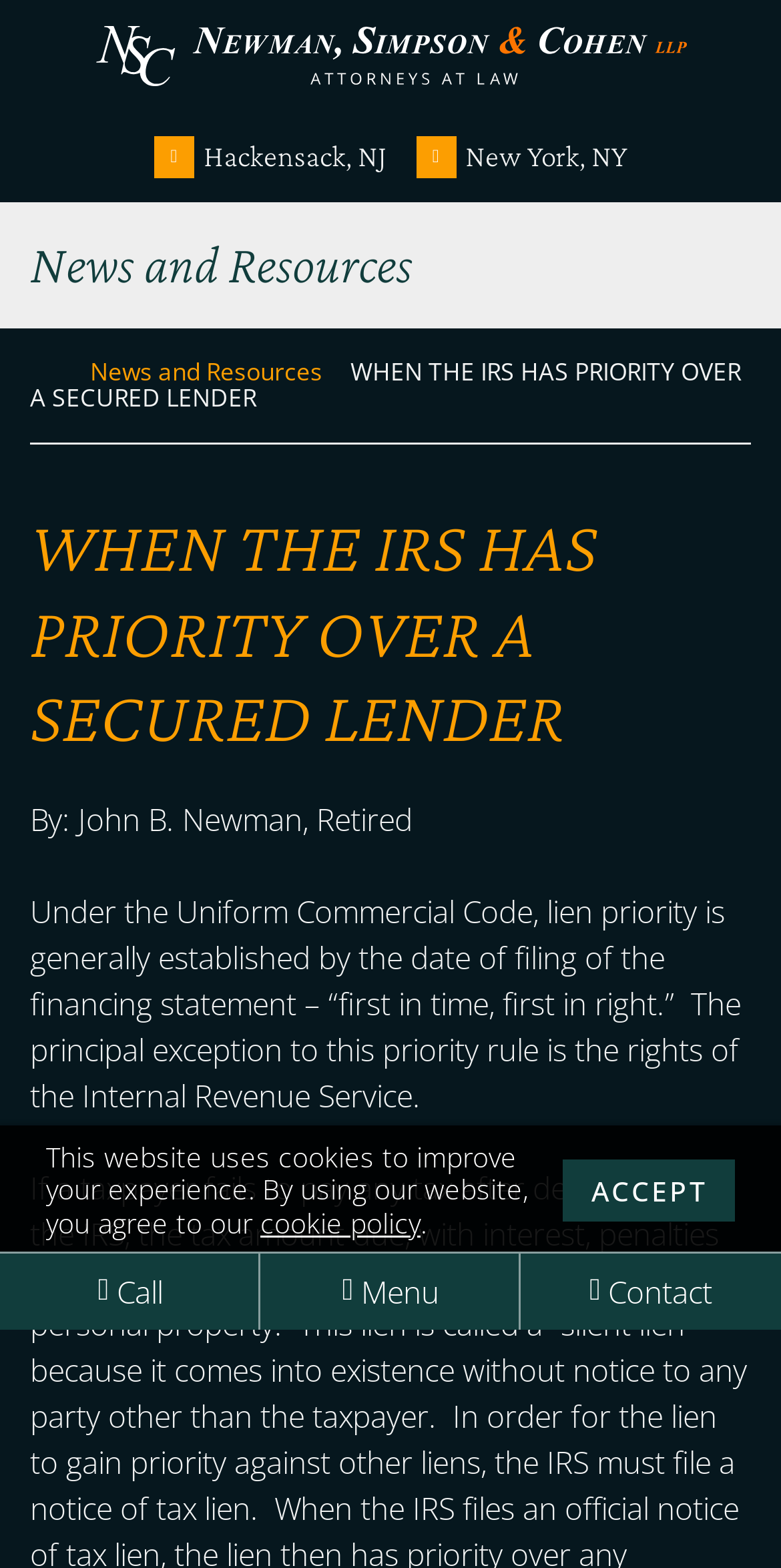Who is the author of the article?
Offer a detailed and exhaustive answer to the question.

The author of the article is mentioned in the text 'By: John B. Newman, Retired' which is located below the main heading 'WHEN THE IRS HAS PRIORITY OVER A SECURED LENDER'.